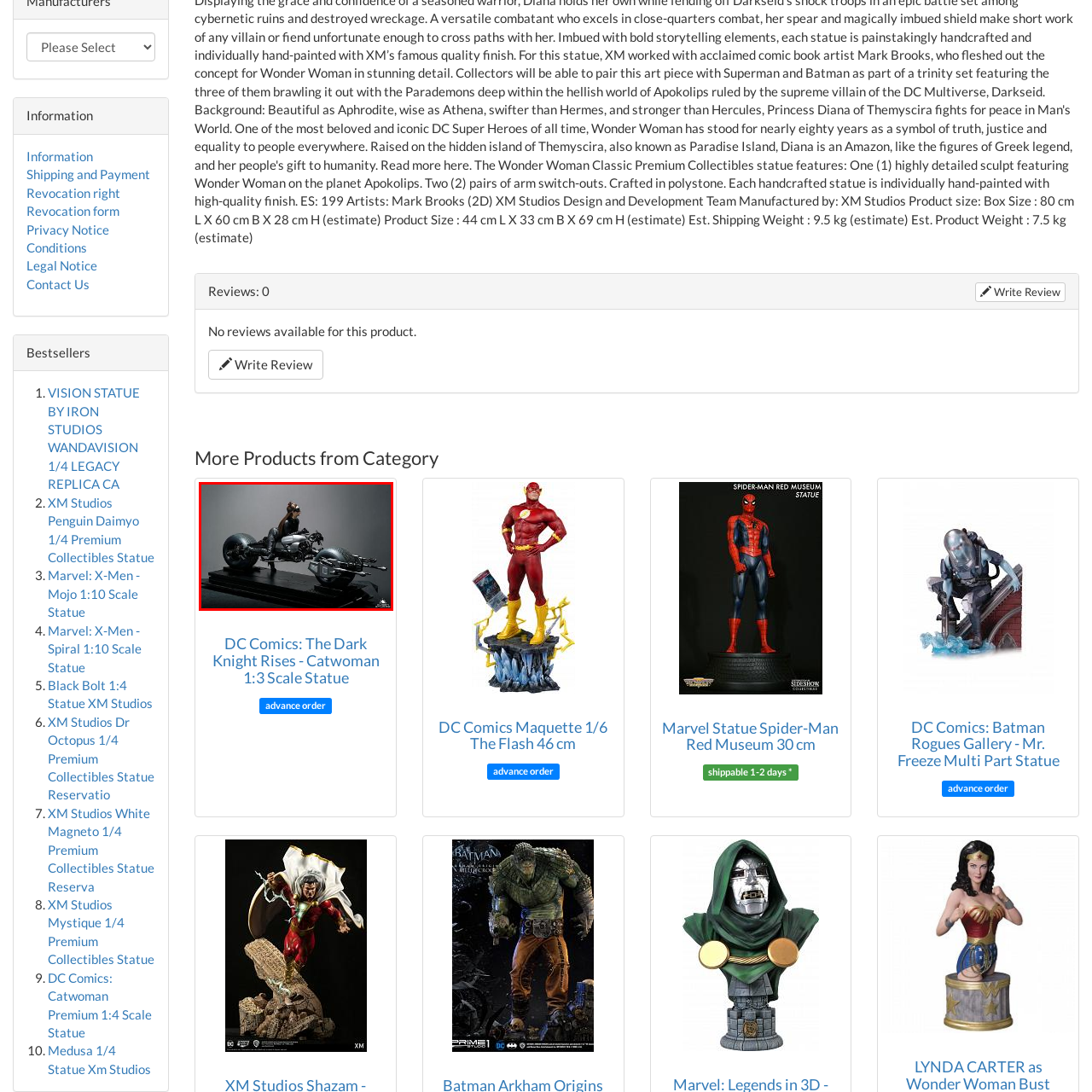Analyze the picture within the red frame, What is the primary color of Catwoman's bodysuit? 
Provide a one-word or one-phrase response.

Black